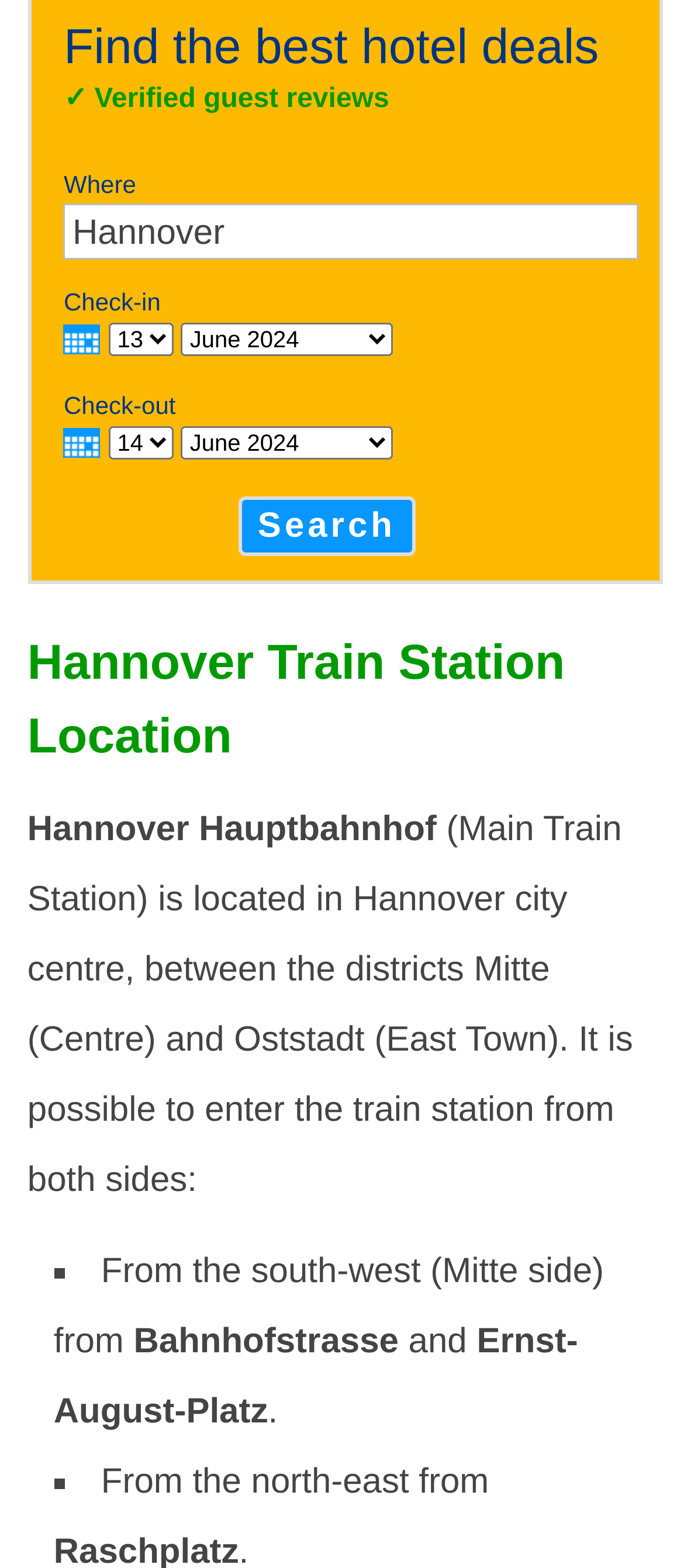Determine the bounding box for the described HTML element: "parent_node: Check-in". Ensure the coordinates are four float numbers between 0 and 1 in the format [left, top, right, bottom].

[0.093, 0.212, 0.147, 0.231]